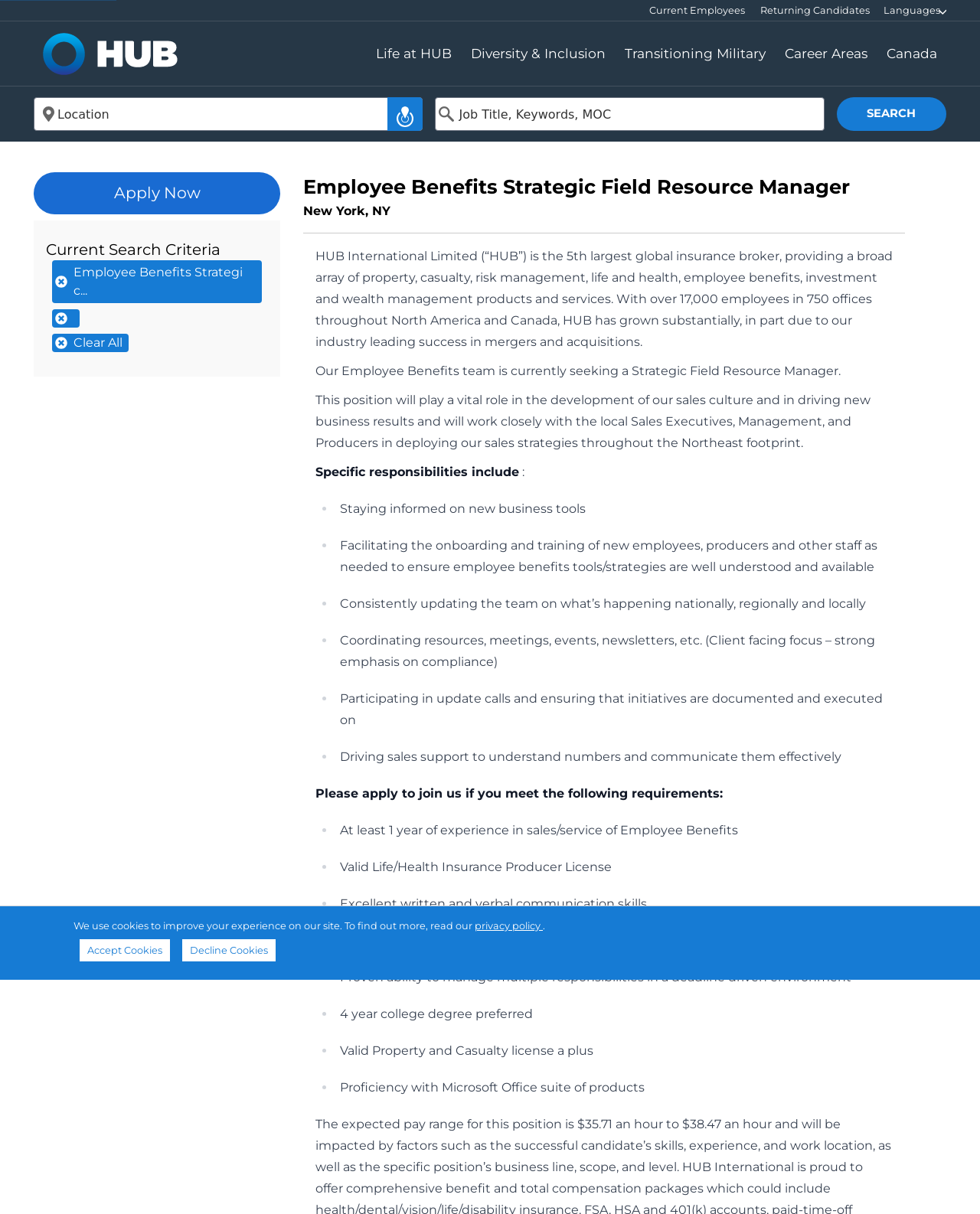Please provide a detailed answer to the question below based on the screenshot: 
What is the minimum experience required for the job?

The minimum experience required for the job can be found in the list of requirements, which states 'At least 1 year of experience in sales/service of Employee Benefits'.